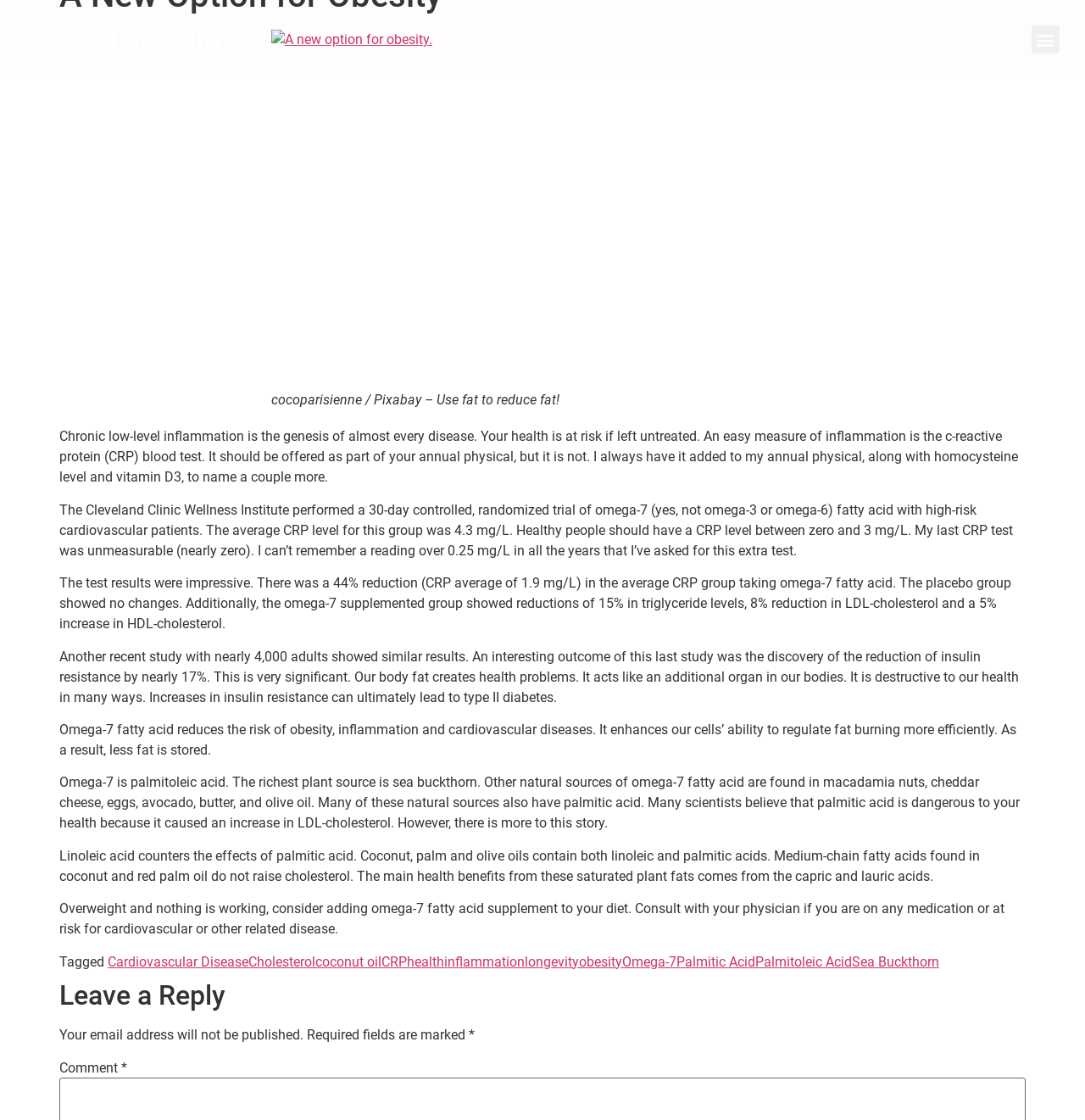Can you provide the bounding box coordinates for the element that should be clicked to implement the instruction: "Click the 'Menu Toggle' button"?

[0.951, 0.023, 0.977, 0.048]